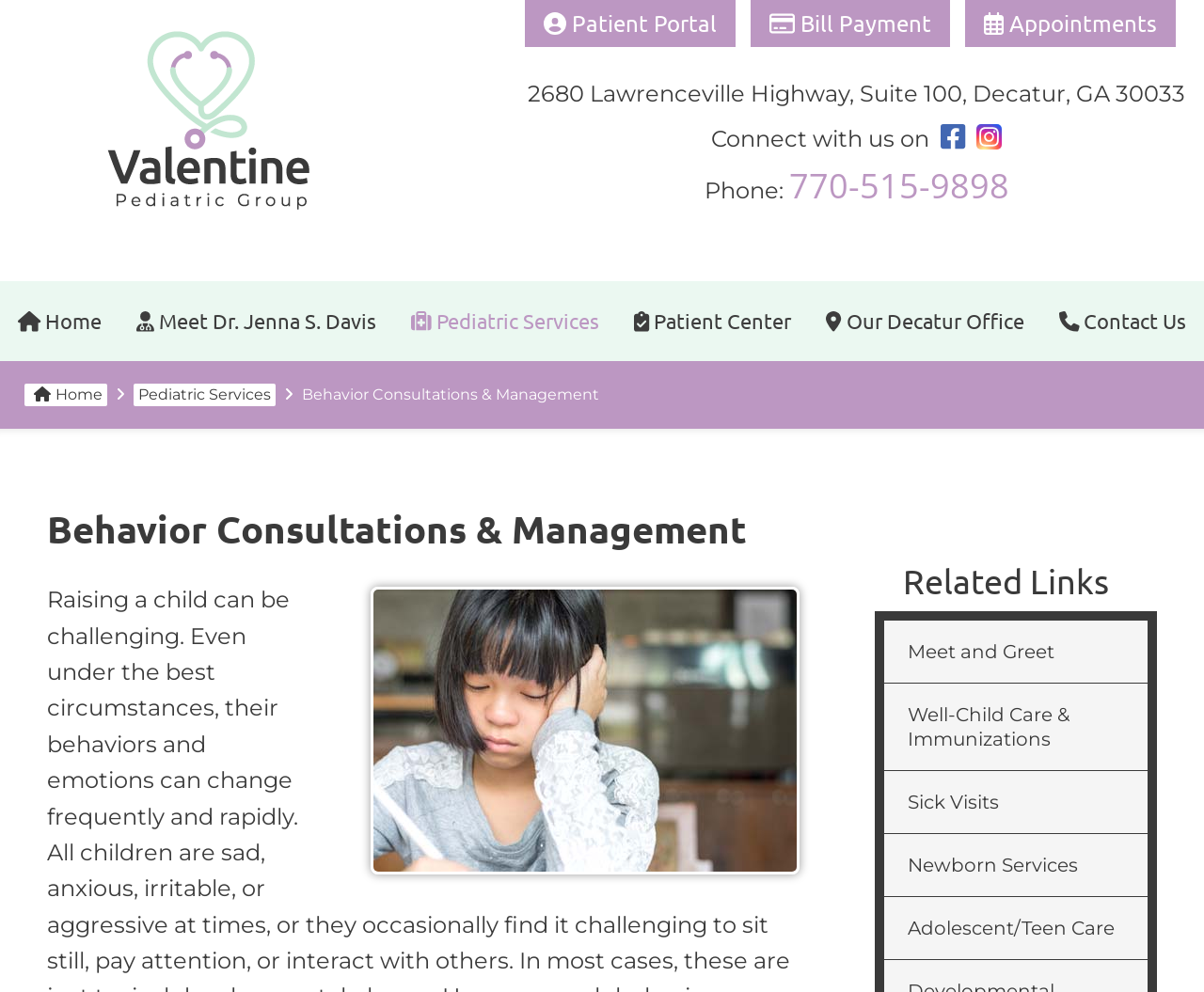Describe every aspect of the webpage in a detailed manner.

The webpage is about Behavior Consultations and Management provided by Valentine Pediatric Group, a pediatric practice serving infants, toddlers, children, and teens in Decatur and the surrounding Dekalb county community.

At the top left corner, there is a logo for Valentine Pediatric Group, accompanied by a navigation menu with links to the patient portal, bill payment, appointments, and the practice's address. Below the navigation menu, there is a section that invites users to connect with the practice on social media, along with a phone number and a link to call.

The main content area is divided into two sections. On the left, there is a menu with links to various pages, including the home page, Meet Dr. Jenna S. Davis, Pediatric Services, Patient Center, Our Decatur Office, and Contact Us. On the right, there is a section dedicated to Behavior Consultations and Management, with a heading and a brief description. Below this section, there is an image related to child behavior concerns.

Further down the page, there is a section titled "Related Links" with links to various related services, including Meet and Greet, Well-Child Care & Immunizations, Sick Visits, Newborn Services, and Adolescent/Teen Care.